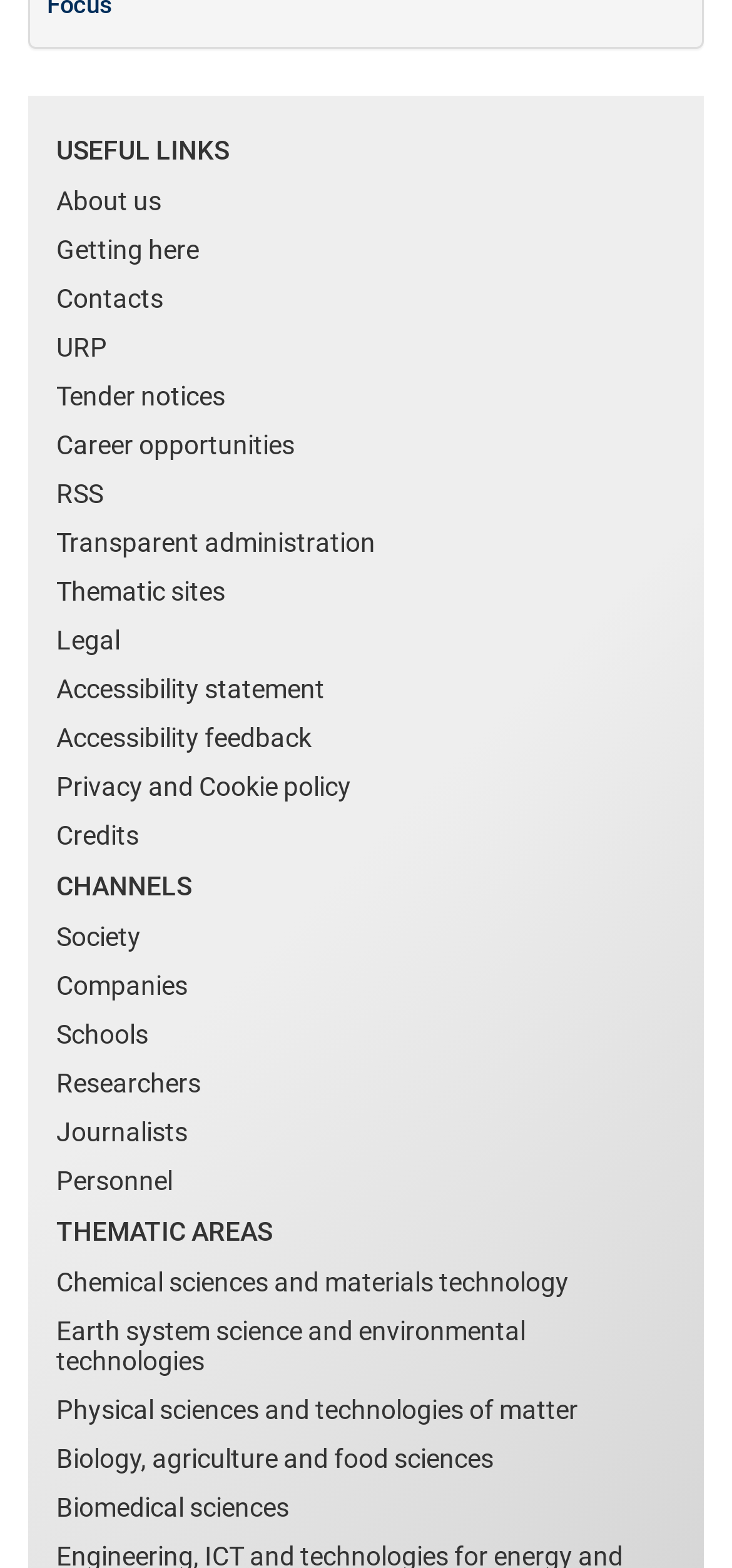What is the second link under 'USEFUL LINKS'? Examine the screenshot and reply using just one word or a brief phrase.

Getting here